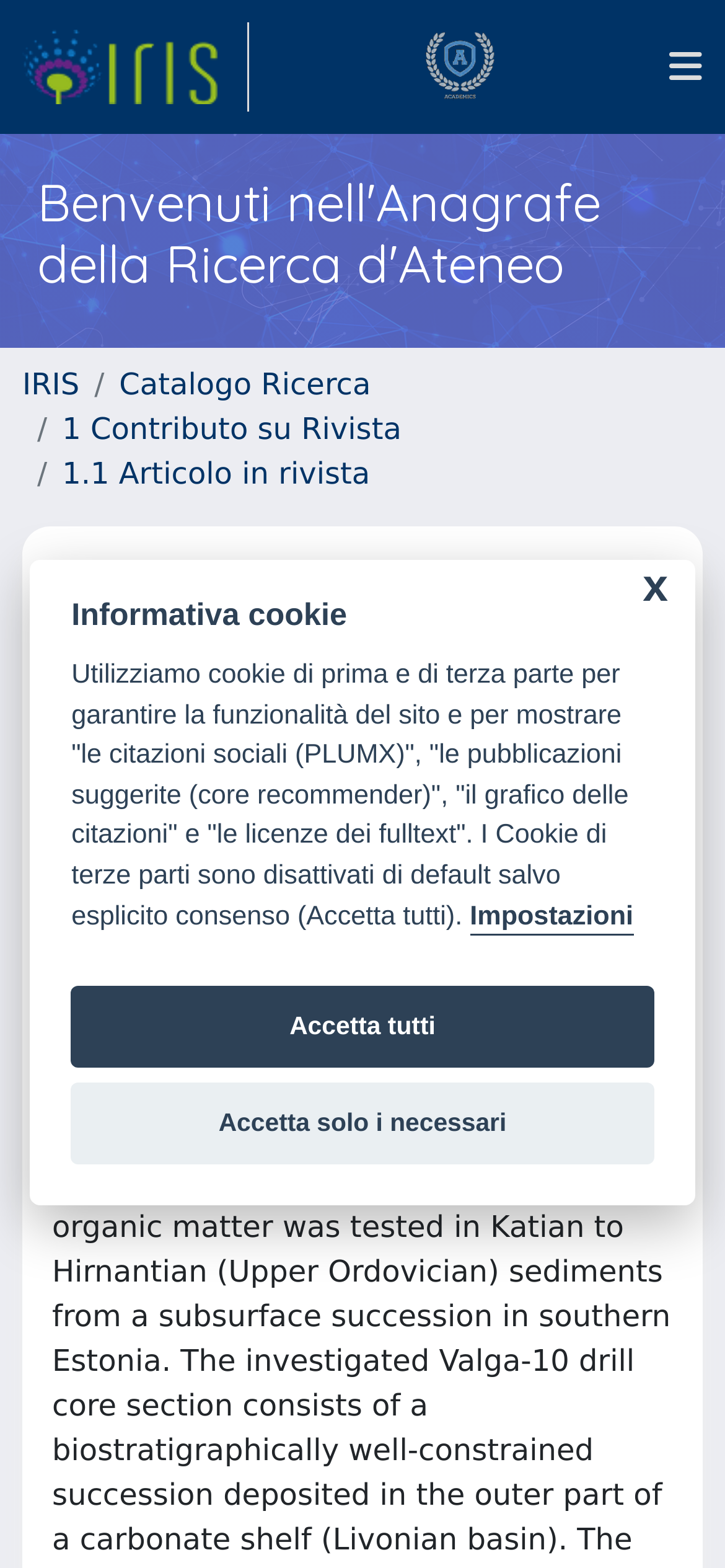Answer succinctly with a single word or phrase:
How many links are in the breadcrumb navigation?

4